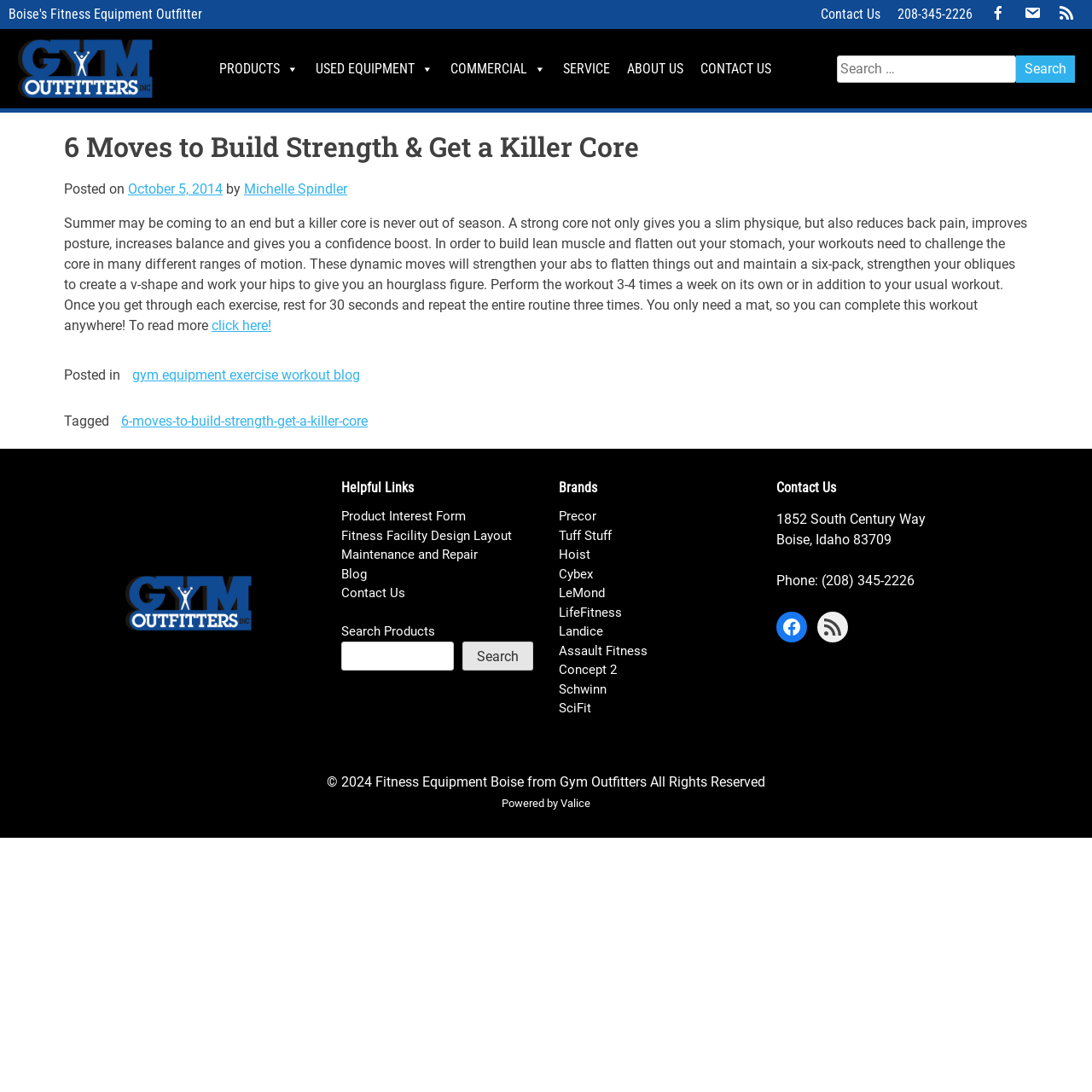What is the purpose of the workout described in the article?
Observe the image and answer the question with a one-word or short phrase response.

to build lean muscle and flatten out the stomach